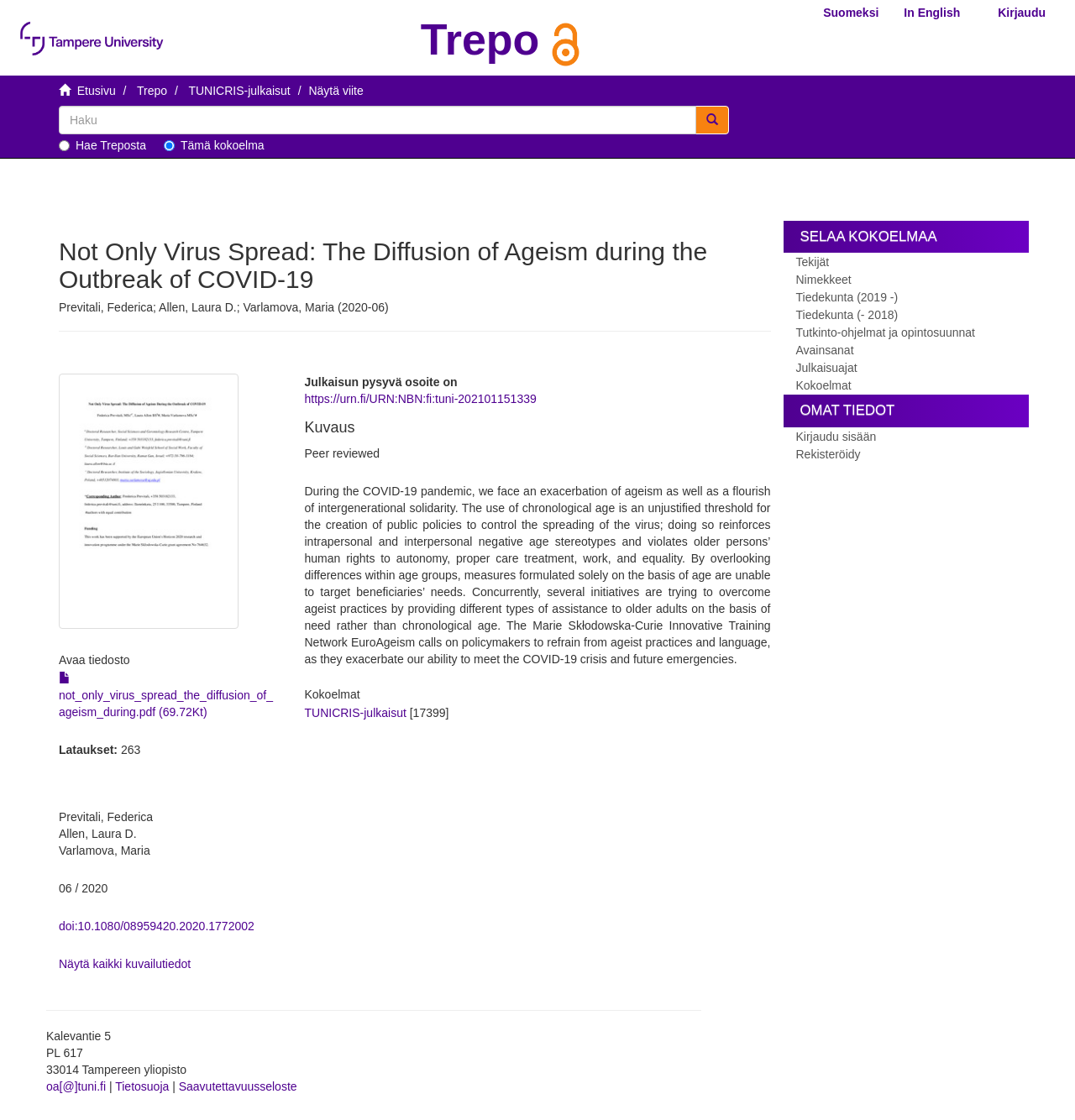What is the language of the webpage?
Please respond to the question with a detailed and informative answer.

The language of the webpage can be determined by looking at the links at the top of the page, which include 'Suomeksi' and 'In English'. Since the majority of the text on the page is in English, it can be inferred that the language of the webpage is English.